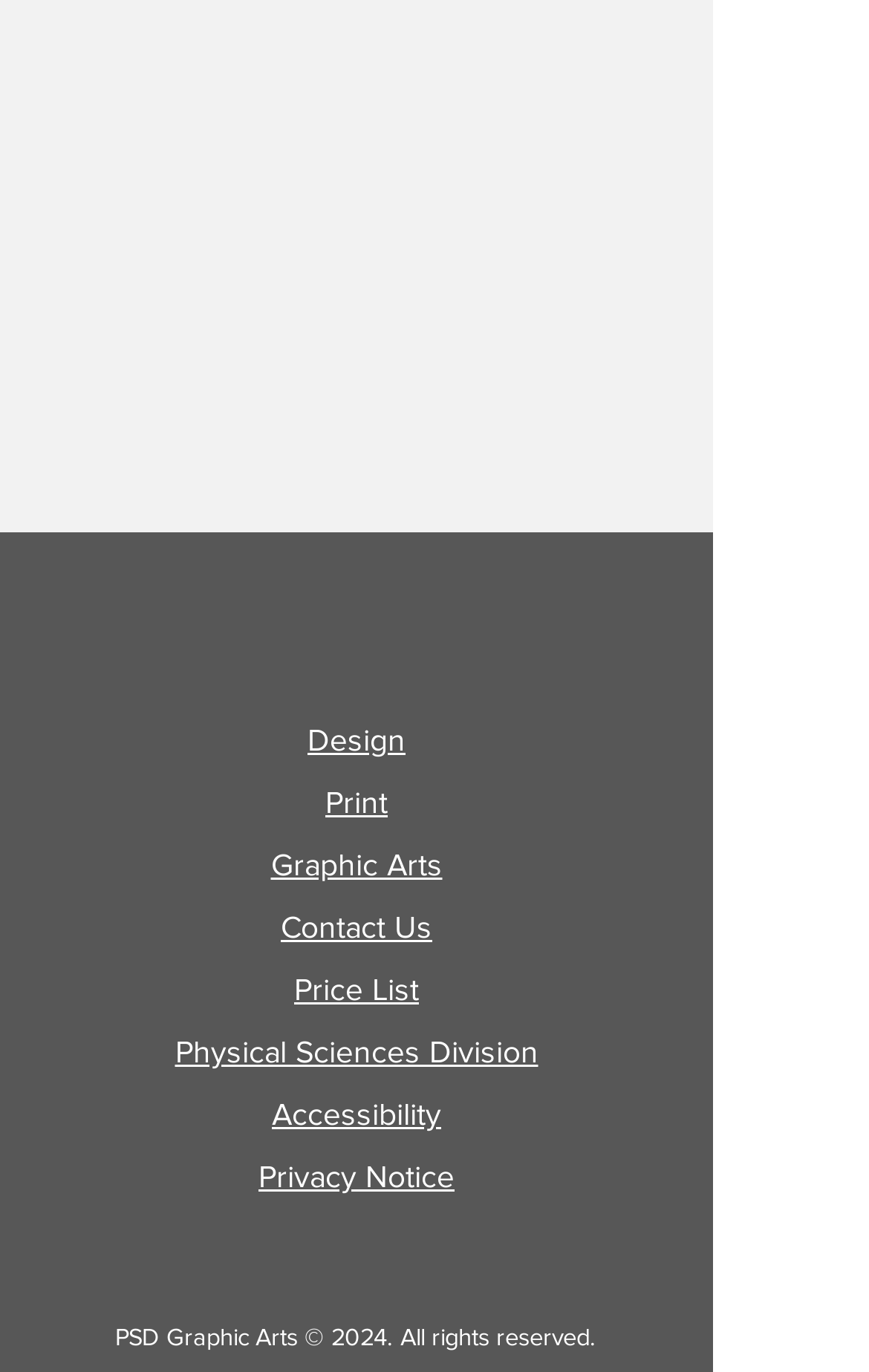Provide a single word or phrase answer to the question: 
What is the copyright year?

2024